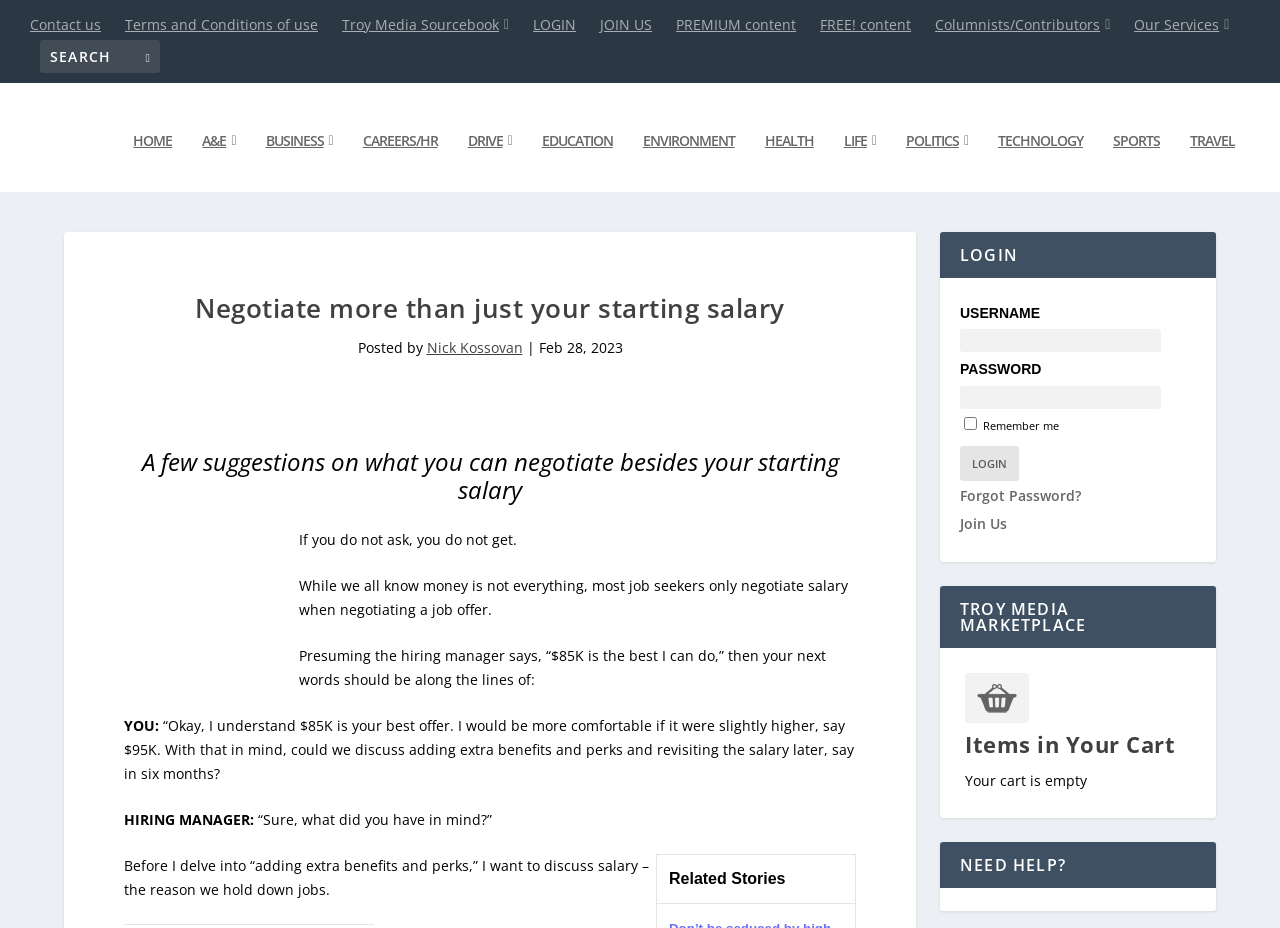Give the bounding box coordinates for the element described as: "Troy Media Sourcebook".

[0.267, 0.0, 0.398, 0.054]